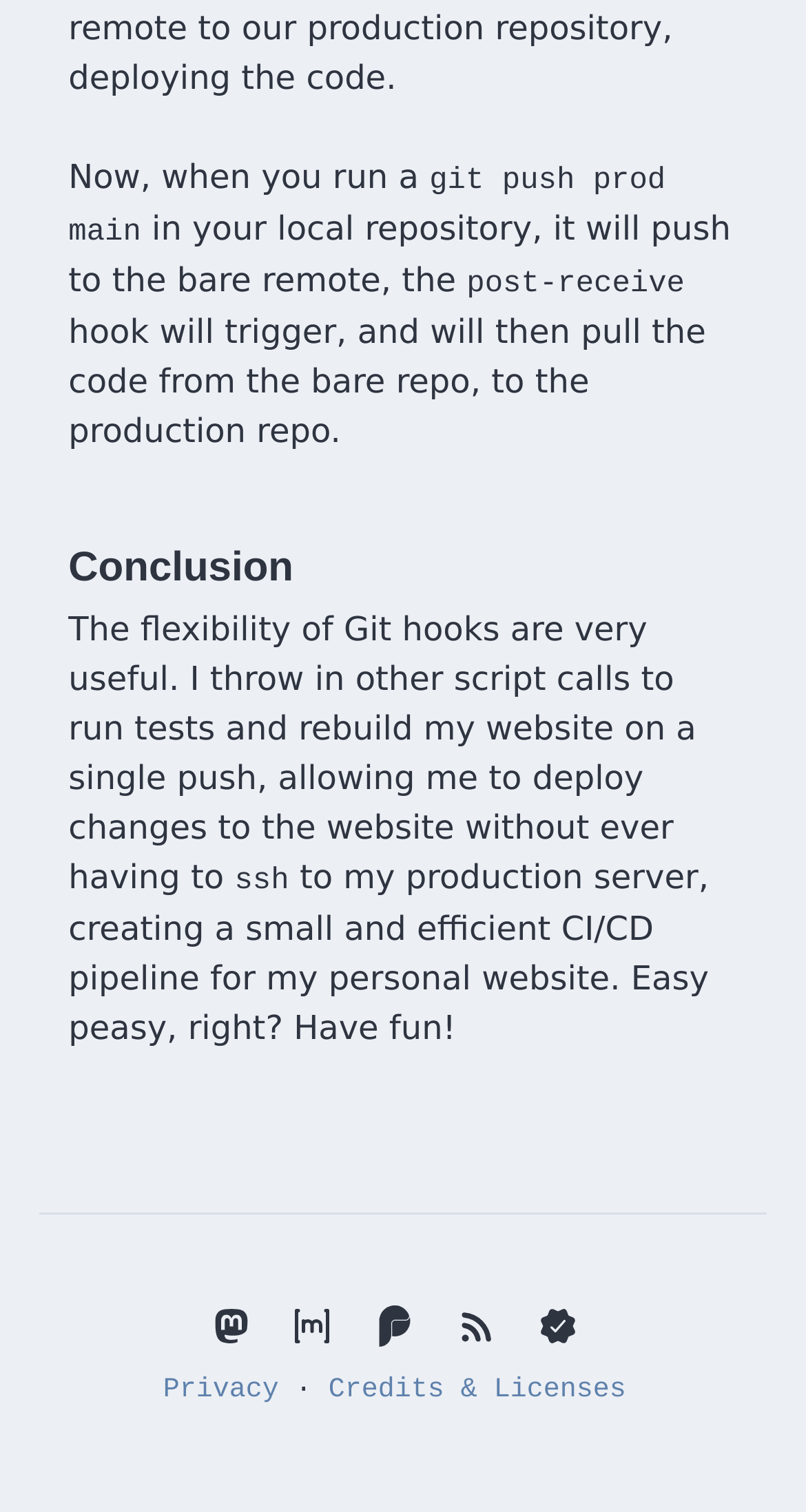What is the topic of the conclusion?
Based on the screenshot, provide your answer in one word or phrase.

Git hooks